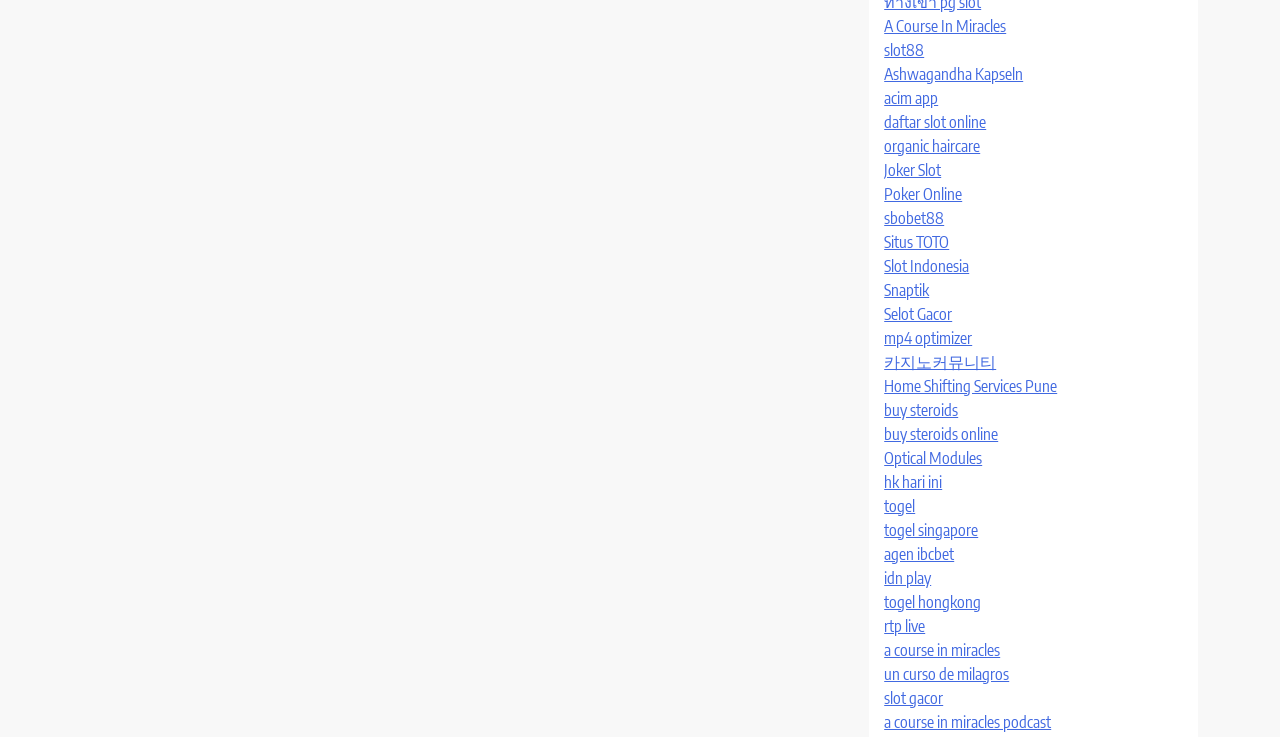Please identify the bounding box coordinates of the element's region that should be clicked to execute the following instruction: "Open acim app". The bounding box coordinates must be four float numbers between 0 and 1, i.e., [left, top, right, bottom].

[0.691, 0.119, 0.733, 0.146]